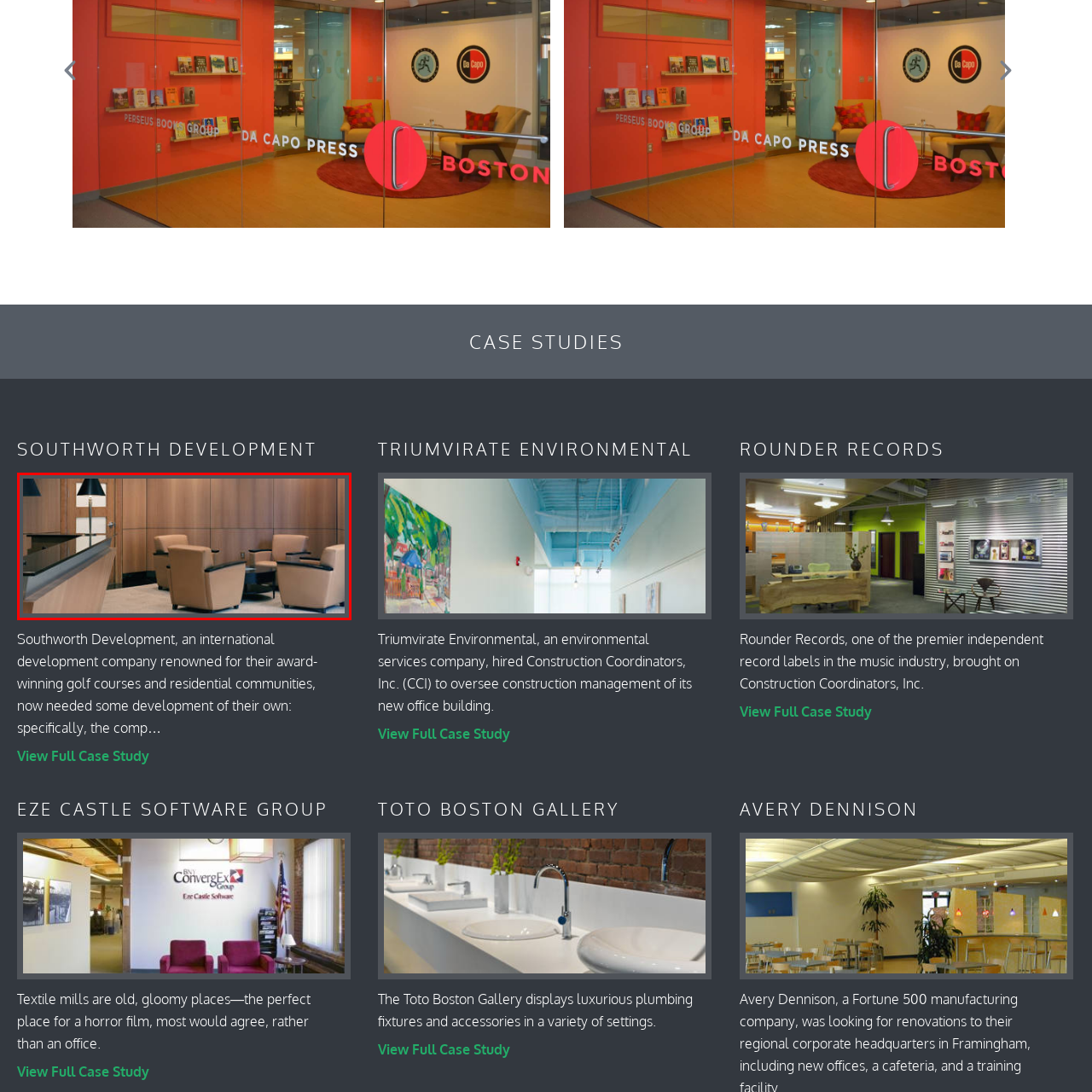Provide a comprehensive description of the image located within the red boundary.

The image showcases a contemporary interior space, likely part of an upscale office or lobby area. The design features a warm wood-paneled wall, providing a sense of elegance and comfort. In the foreground, a group of stylish, light-colored seating arrangements, consisting of plush armchairs, is arranged around a small black table. This inviting setup encourages conversation and collaboration. At the left, a sleek counter is visible, suggesting a reception or service area. A modern lamp hanging above adds a touch of sophistication and illumination, enhancing the overall ambiance of the space. This setting reflects a harmonious blend of functionality and aesthetic appeal, tailored for both professional and casual interactions.